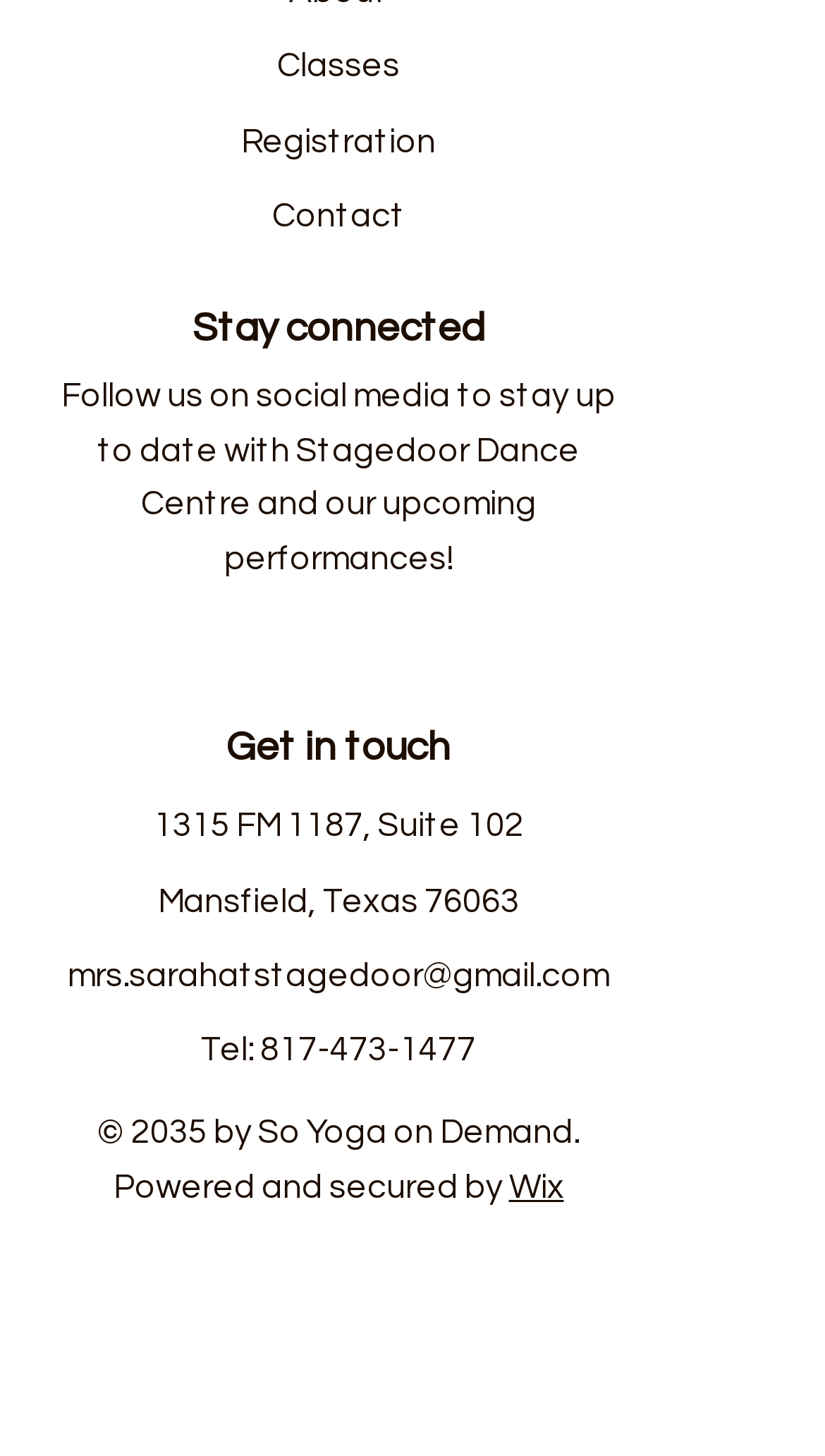Reply to the question with a single word or phrase:
What social media platforms does Stagedoor Dance Centre use?

Facebook and Instagram